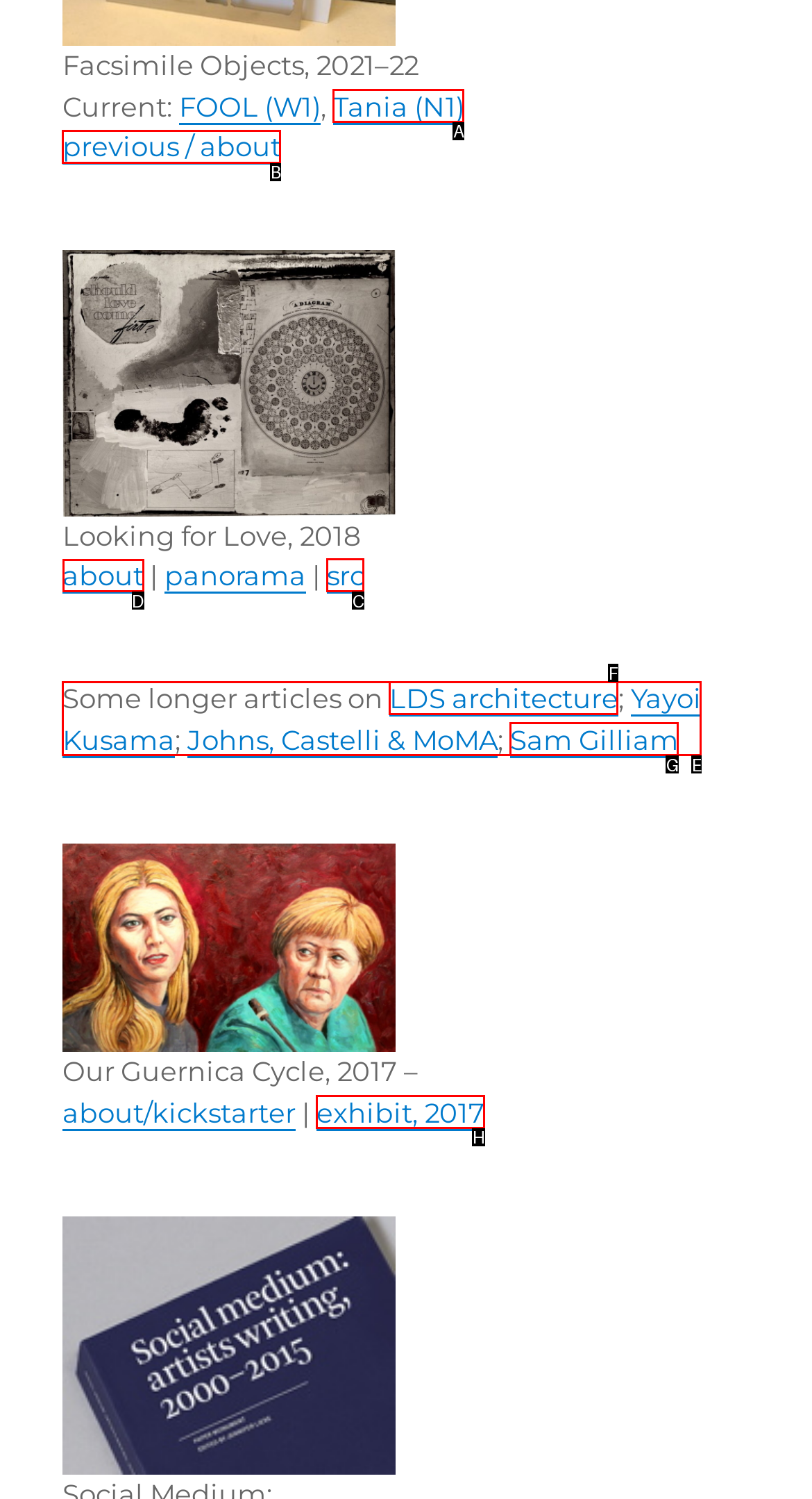Point out the specific HTML element to click to complete this task: Search for something Reply with the letter of the chosen option.

None